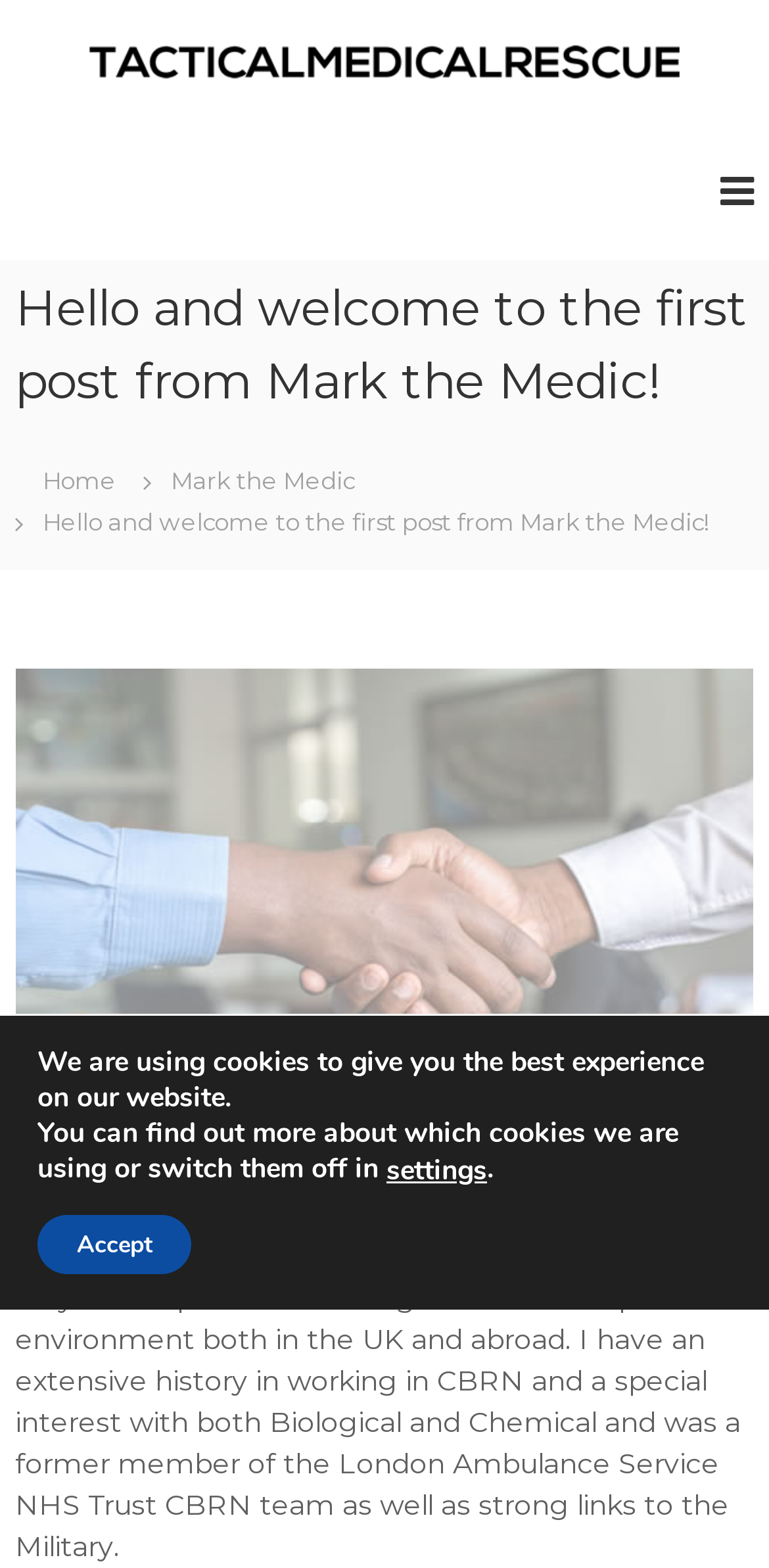Could you please study the image and provide a detailed answer to the question:
What type of training is offered?

The type of training offered can be found in the static text '4×4 Rescue Medical and First Aid Training' which is located above the heading 'Hello and welcome to the first post from Mark the Medic!'.